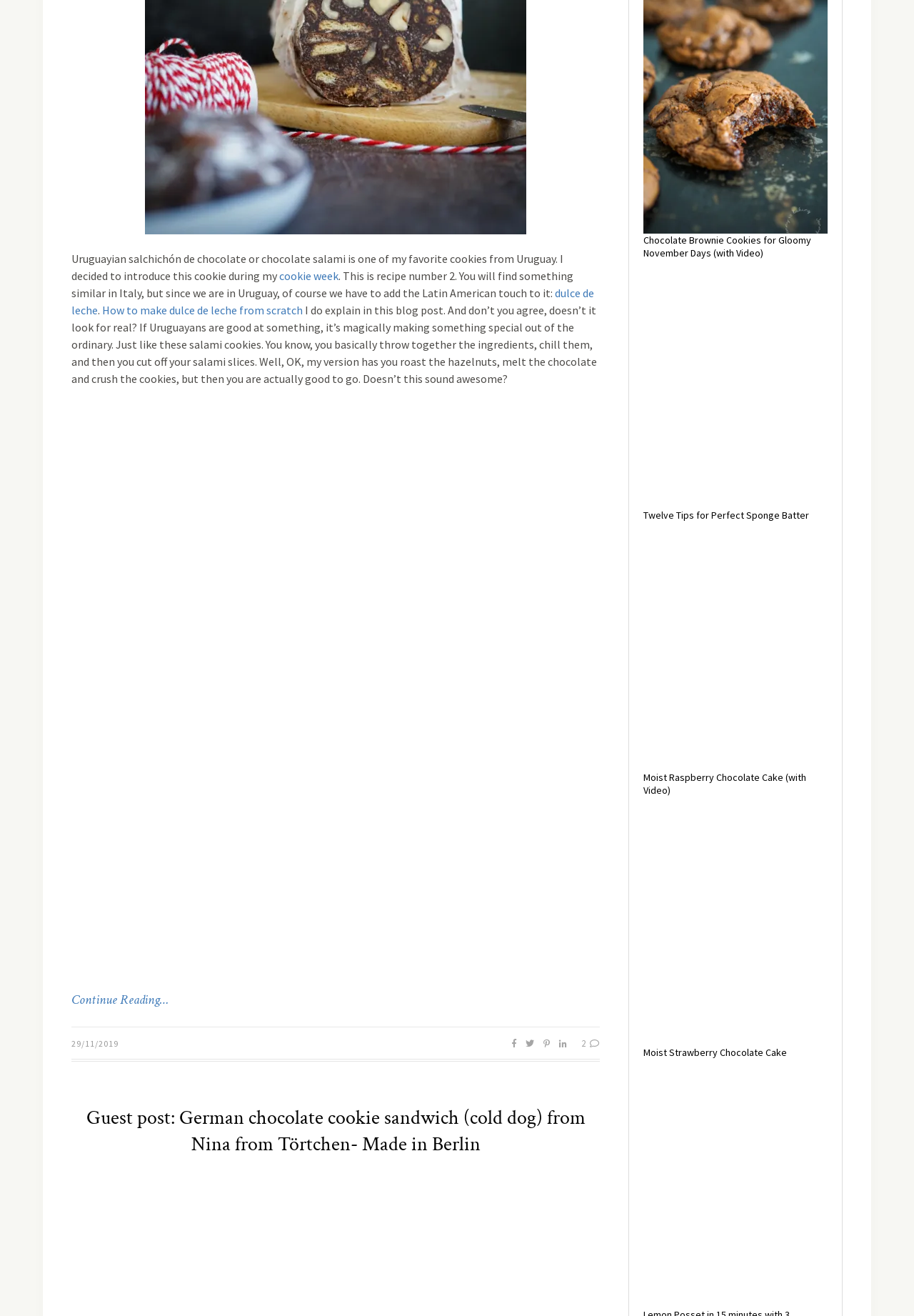Identify the bounding box coordinates of the section to be clicked to complete the task described by the following instruction: "Learn how to make dulce de leche from scratch". The coordinates should be four float numbers between 0 and 1, formatted as [left, top, right, bottom].

[0.112, 0.23, 0.331, 0.241]